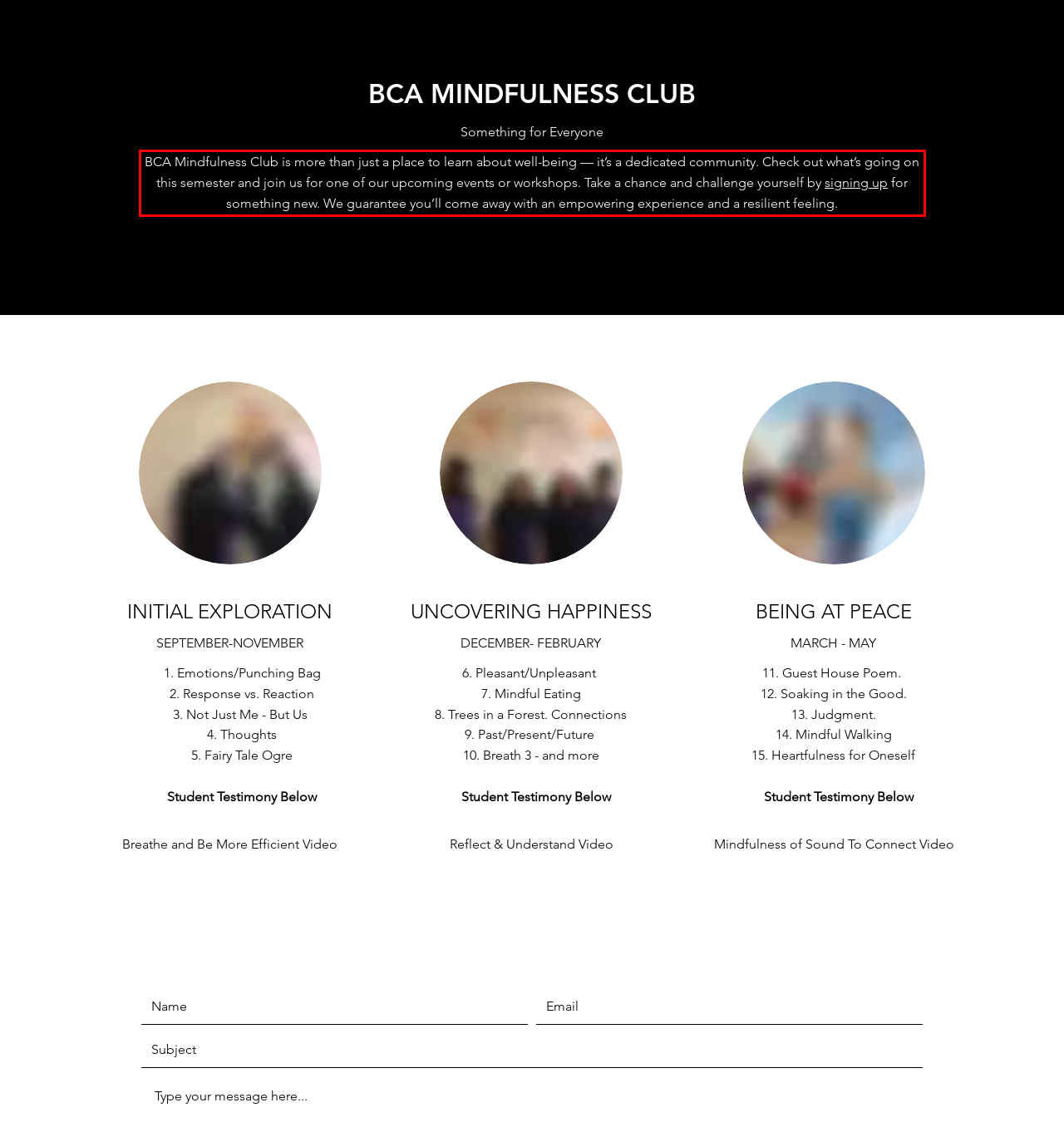The screenshot provided shows a webpage with a red bounding box. Apply OCR to the text within this red bounding box and provide the extracted content.

BCA Mindfulness Club is more than just a place to learn about well-being — it’s a dedicated community. Check out what’s going on this semester and join us for one of our upcoming events or workshops. Take a chance and challenge yourself by signing up for something new. We guarantee you’ll come away with an empowering experience and a resilient feeling.